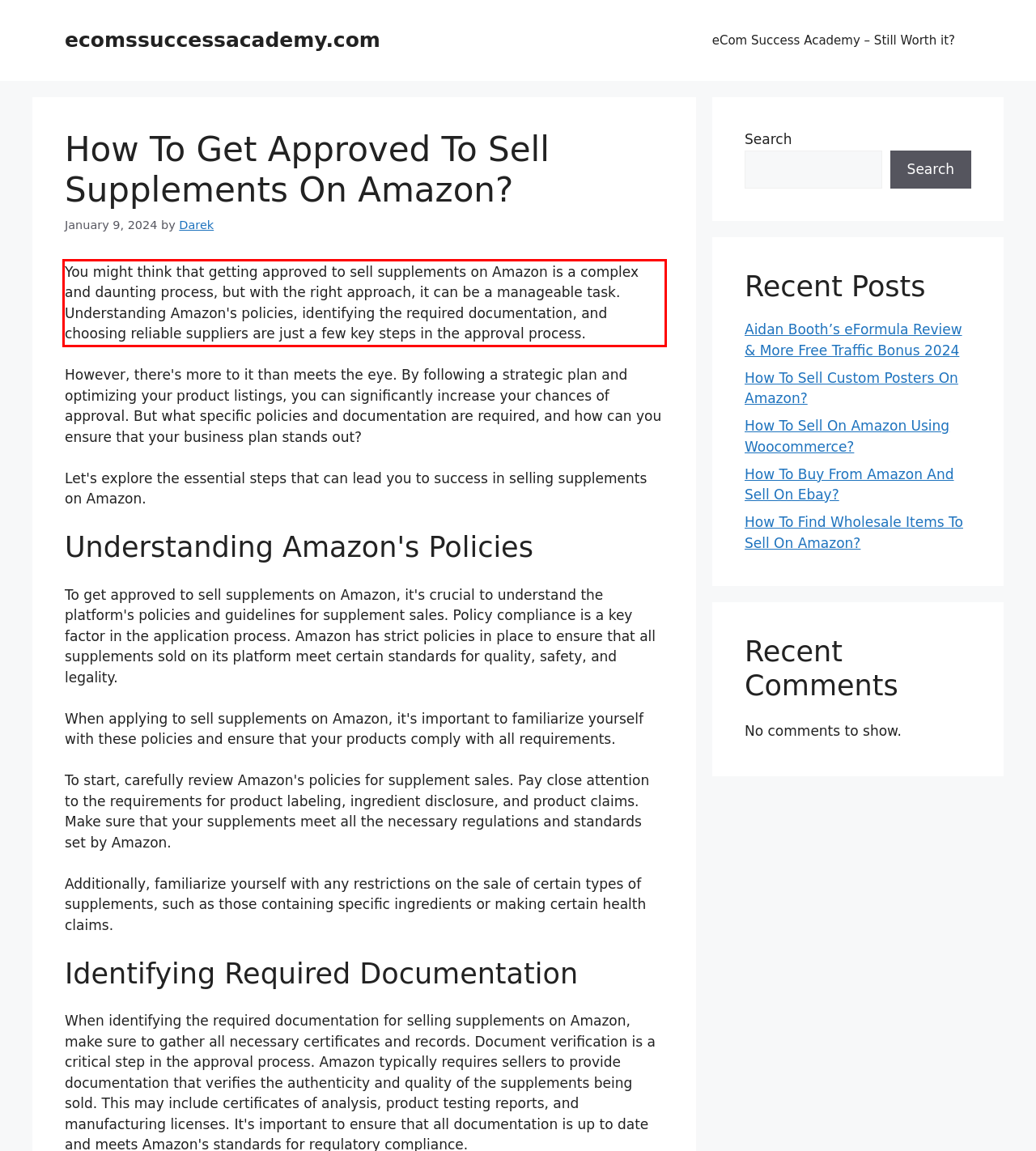You are provided with a screenshot of a webpage containing a red bounding box. Please extract the text enclosed by this red bounding box.

You might think that getting approved to sell supplements on Amazon is a complex and daunting process, but with the right approach, it can be a manageable task. Understanding Amazon's policies, identifying the required documentation, and choosing reliable suppliers are just a few key steps in the approval process.